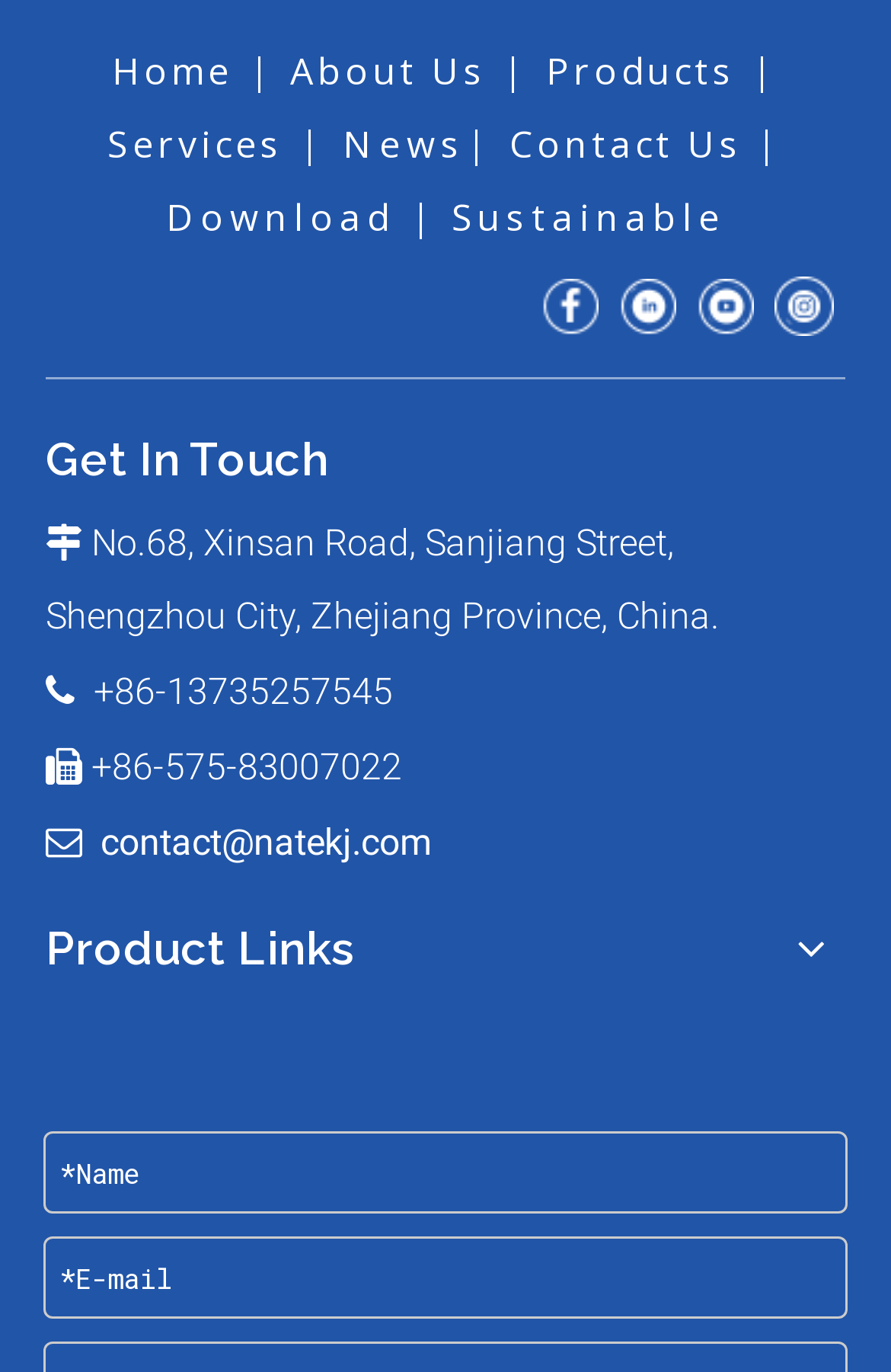Can you find the bounding box coordinates for the element to click on to achieve the instruction: "Click on Products"?

[0.613, 0.033, 0.826, 0.07]